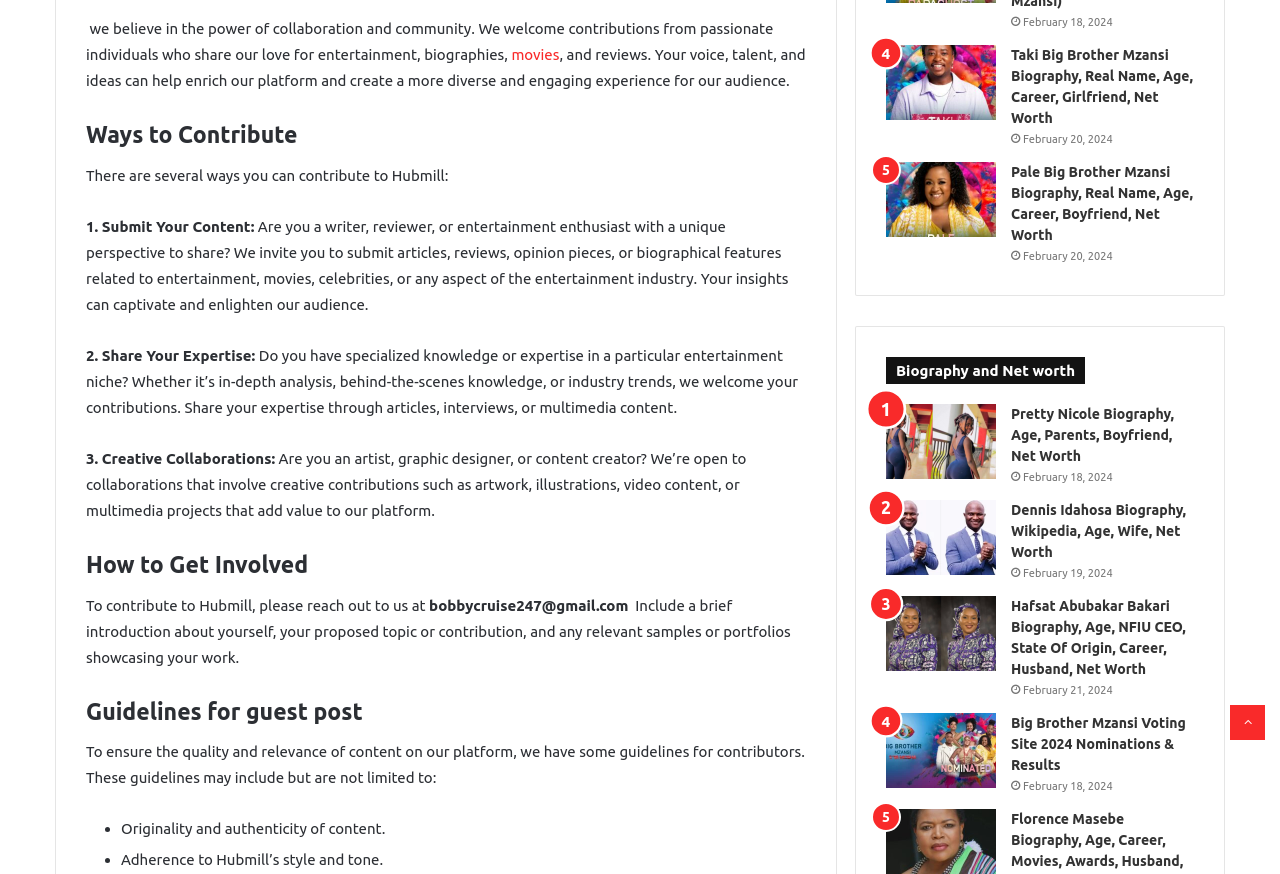Locate the bounding box of the UI element defined by this description: "Back to top button". The coordinates should be given as four float numbers between 0 and 1, formatted as [left, top, right, bottom].

[0.961, 0.807, 0.988, 0.847]